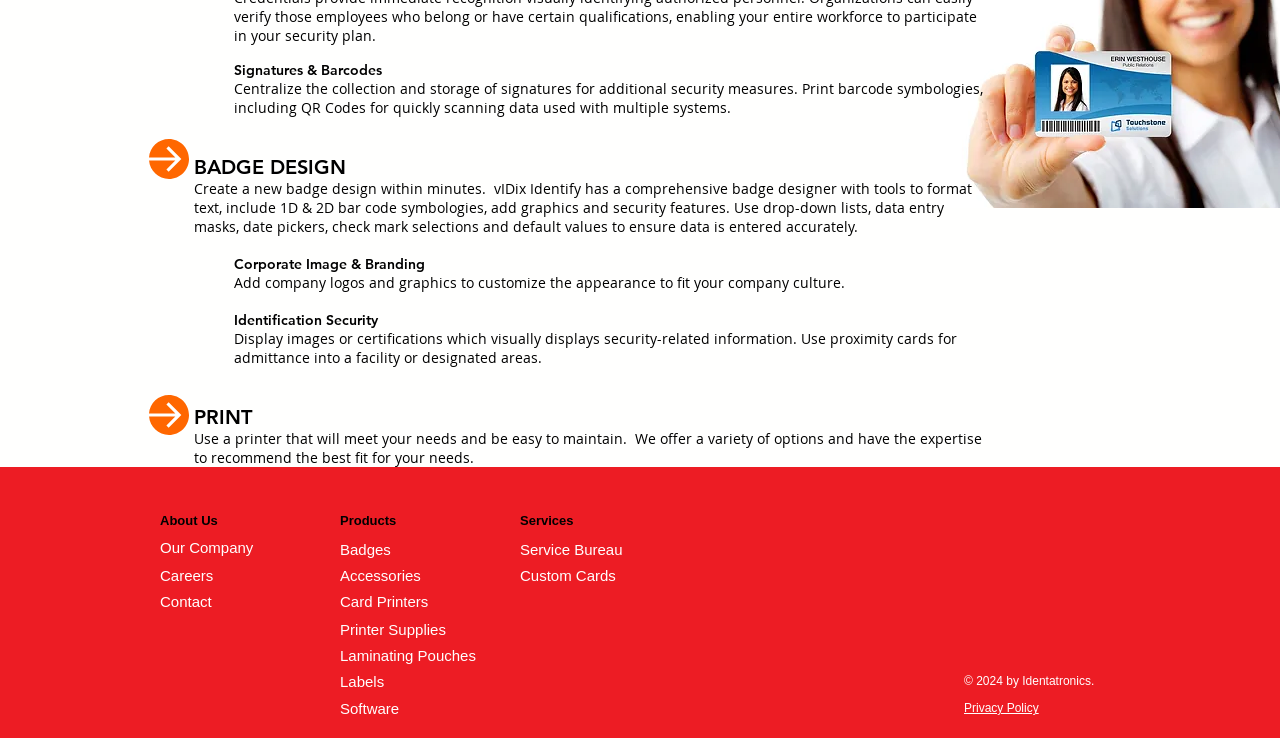Calculate the bounding box coordinates for the UI element based on the following description: "Accessories". Ensure the coordinates are four float numbers between 0 and 1, i.e., [left, top, right, bottom].

[0.266, 0.769, 0.329, 0.792]